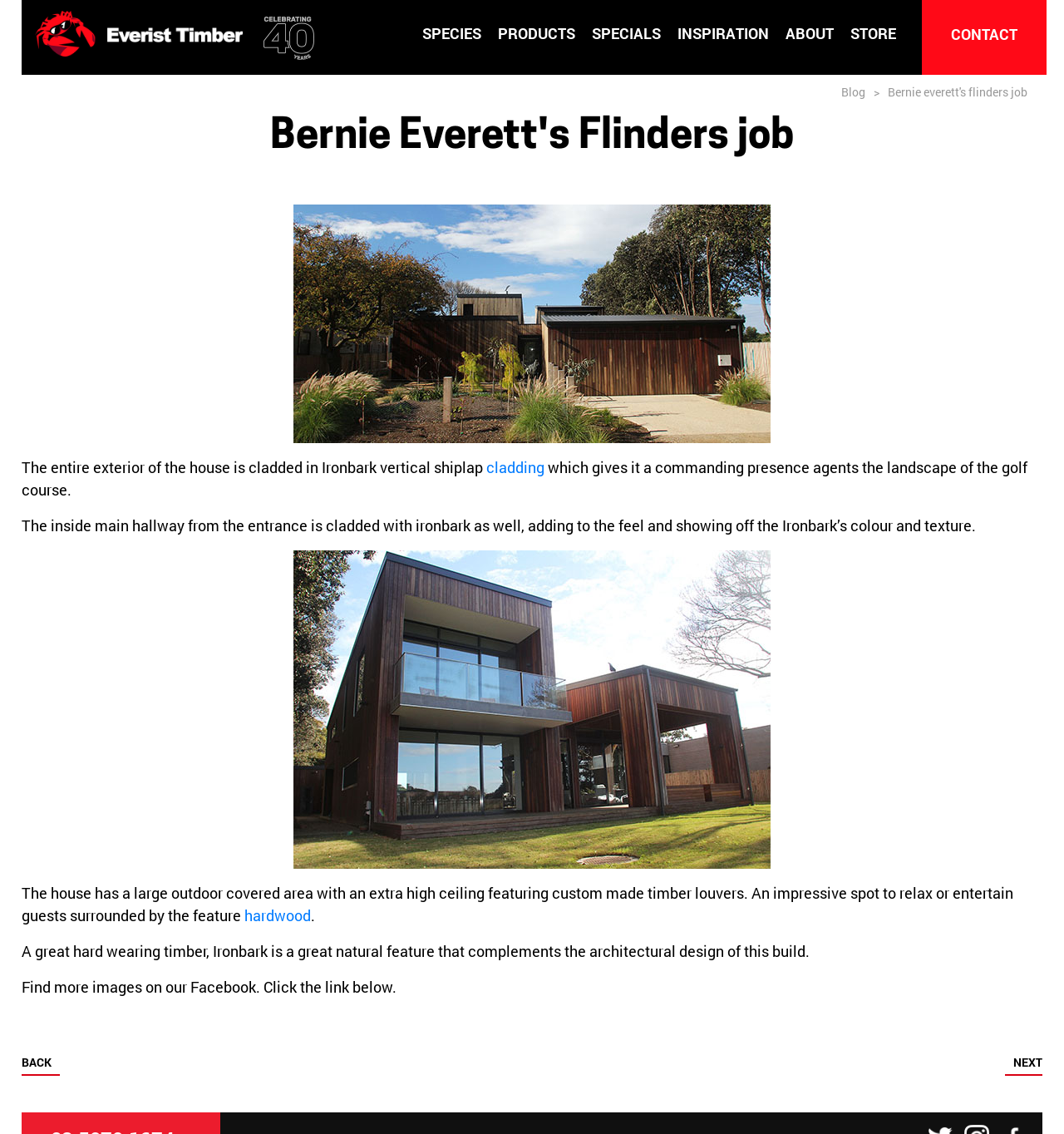What is the main heading displayed on the webpage? Please provide the text.

Bernie Everett's Flinders job